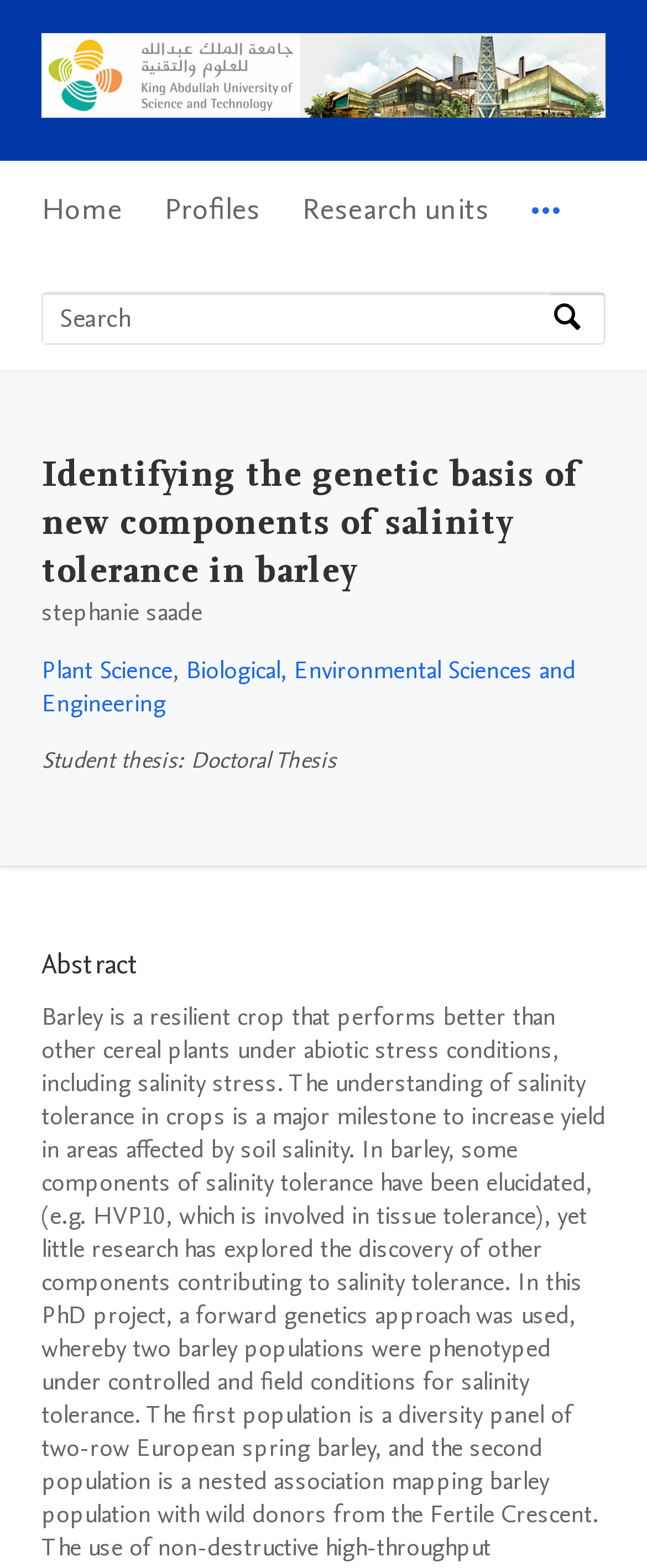Your task is to extract the text of the main heading from the webpage.

Identifying the genetic basis of new components of salinity tolerance in barley